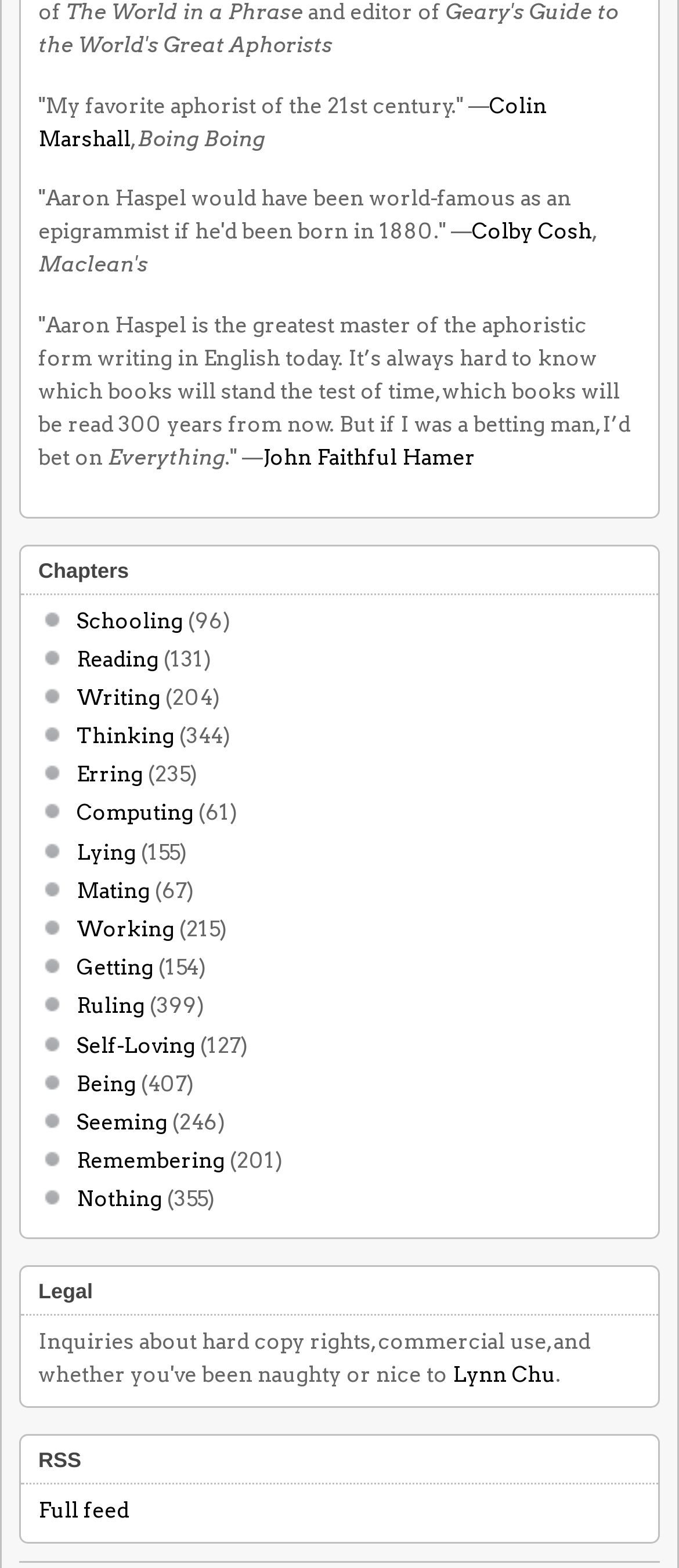Find the bounding box coordinates for the area that should be clicked to accomplish the instruction: "Explore the 'Lying' chapter".

[0.113, 0.535, 0.2, 0.551]